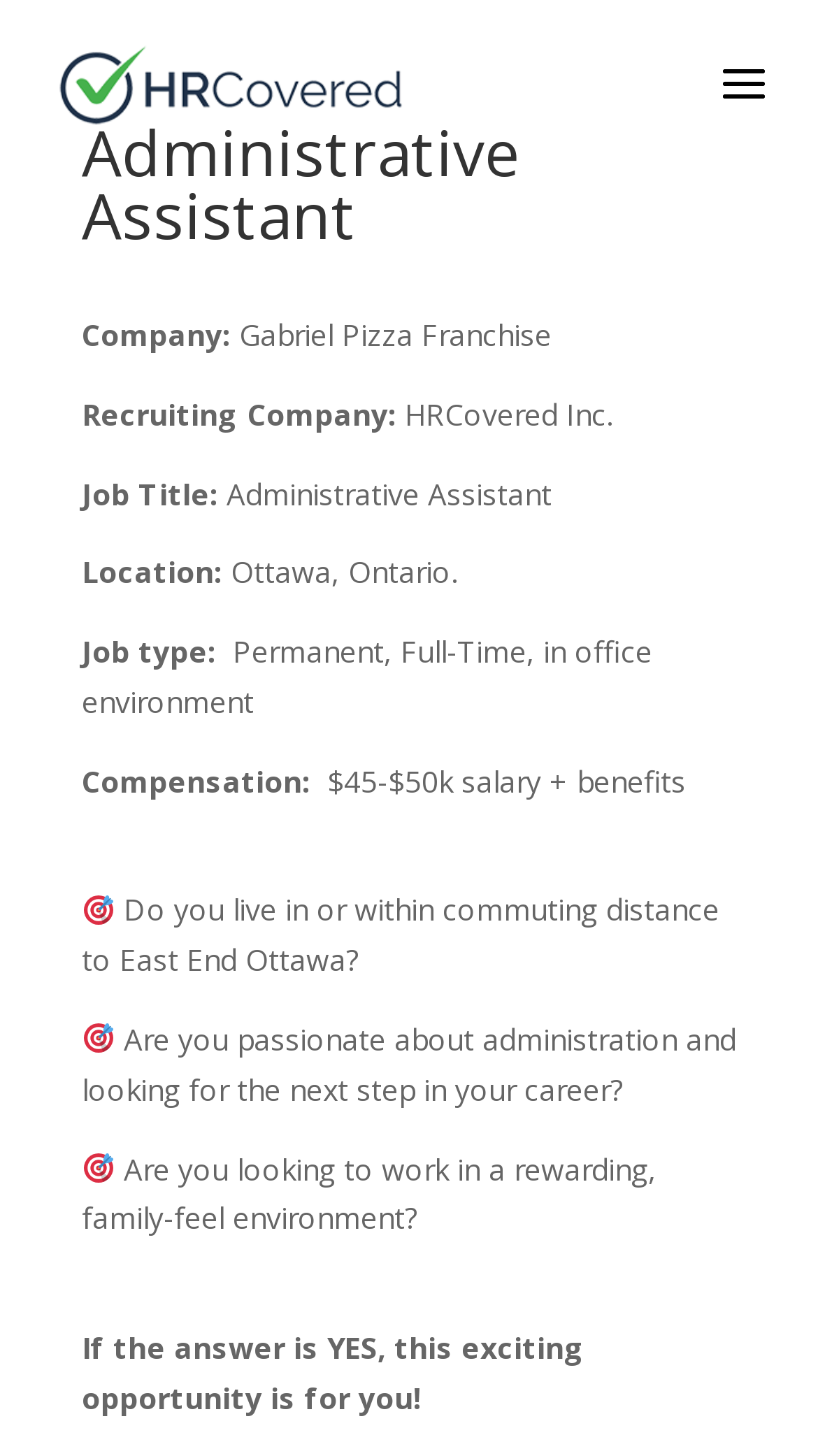What is the job location?
Identify the answer in the screenshot and reply with a single word or phrase.

Ottawa, Ontario